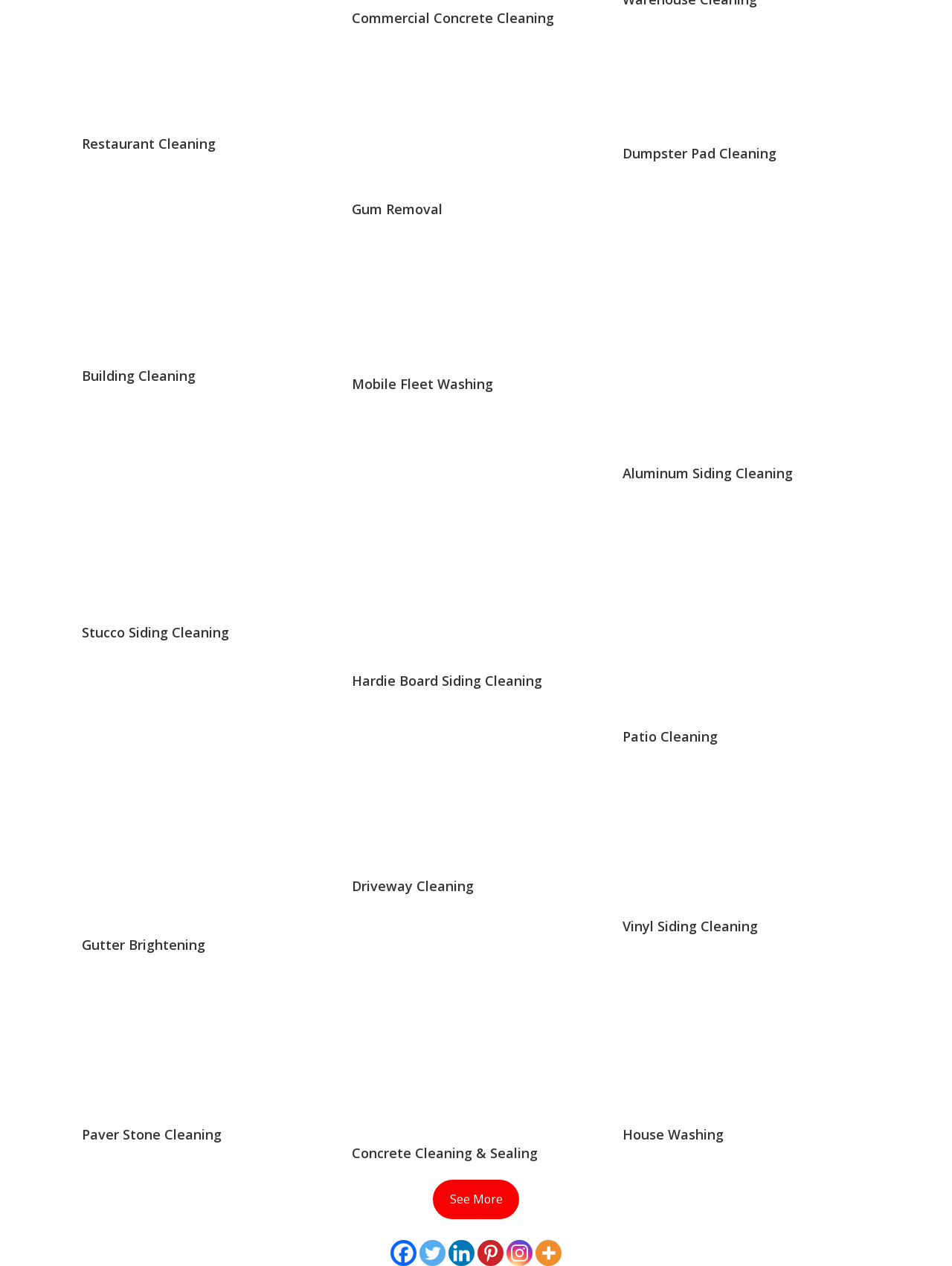Pinpoint the bounding box coordinates of the clickable element needed to complete the instruction: "Click Restaurant Cleaning". The coordinates should be provided as four float numbers between 0 and 1: [left, top, right, bottom].

[0.086, 0.106, 0.227, 0.12]